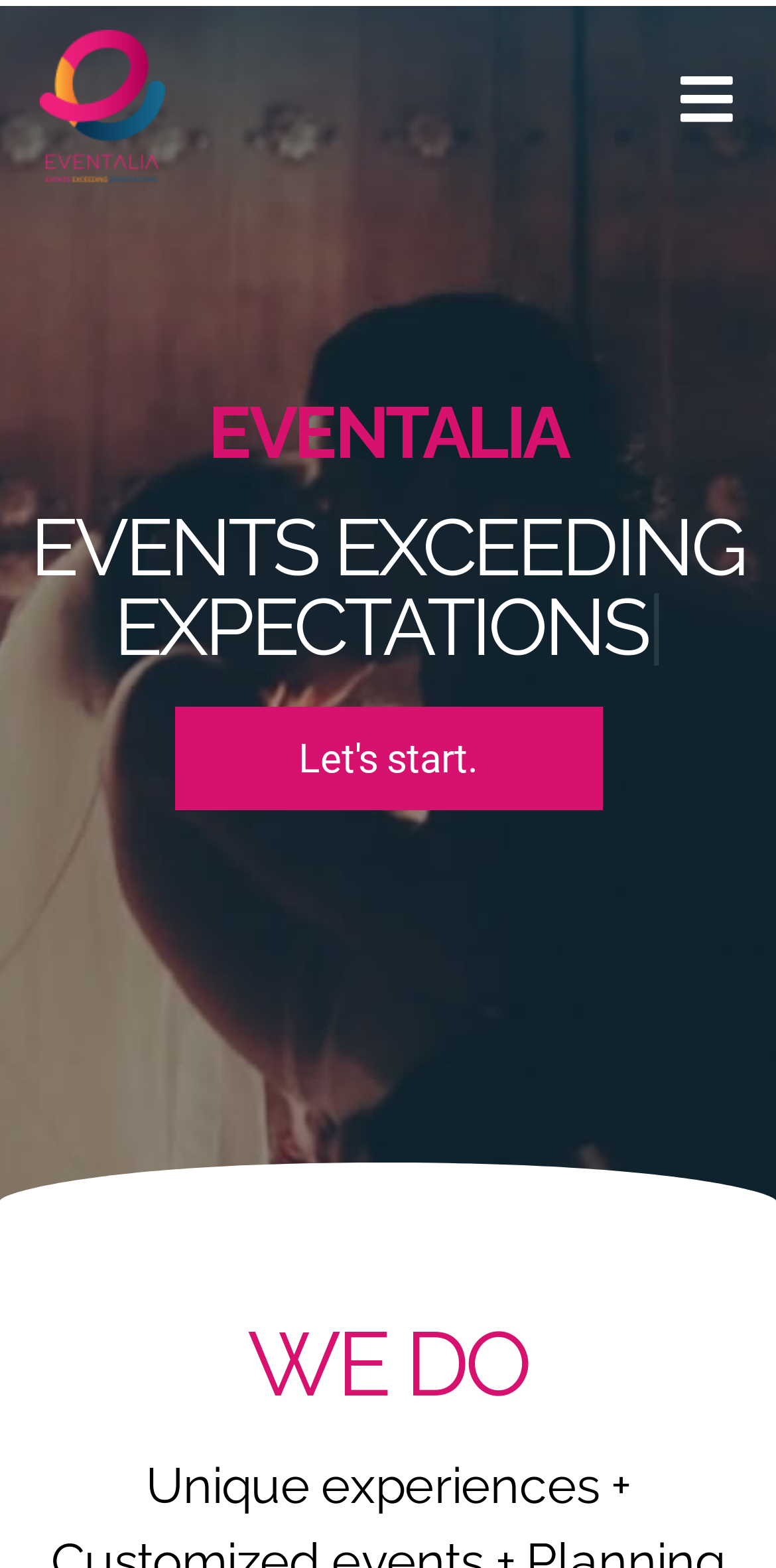Based on the description "Let's start.", find the bounding box of the specified UI element.

[0.224, 0.451, 0.776, 0.517]